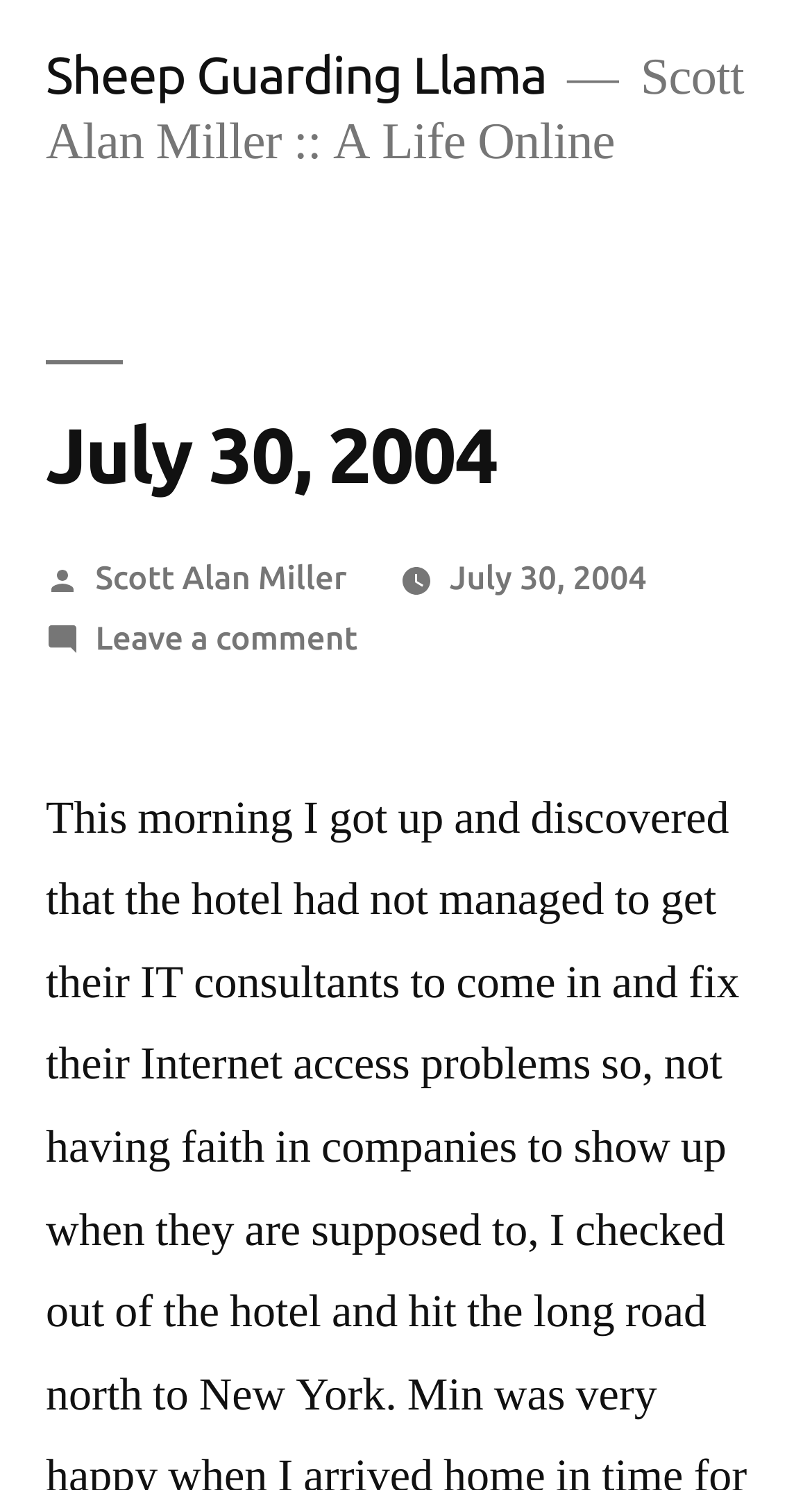Use one word or a short phrase to answer the question provided: 
How many links are in the header section?

3